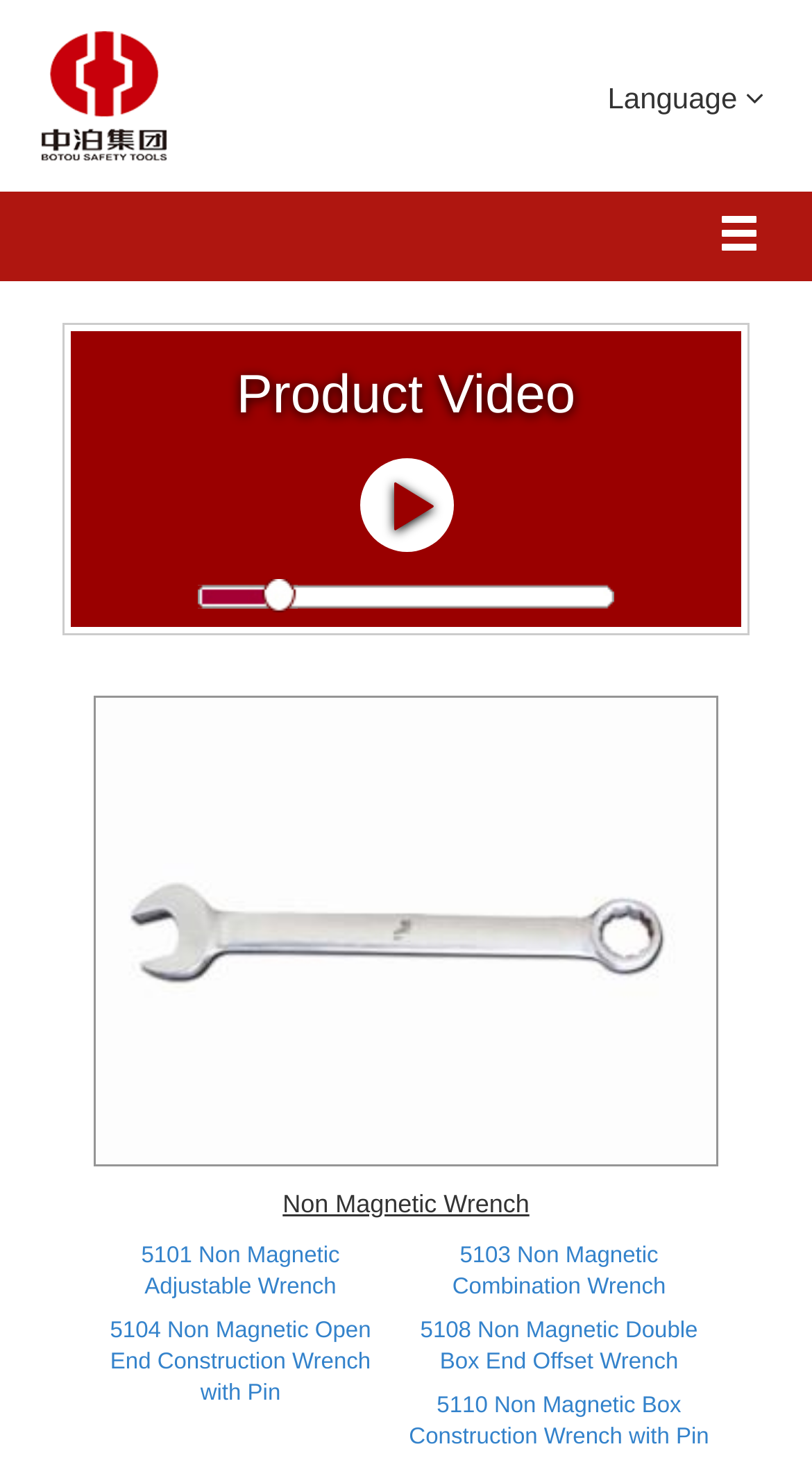What is the purpose of the '' button?
Please look at the screenshot and answer using one word or phrase.

Unknown